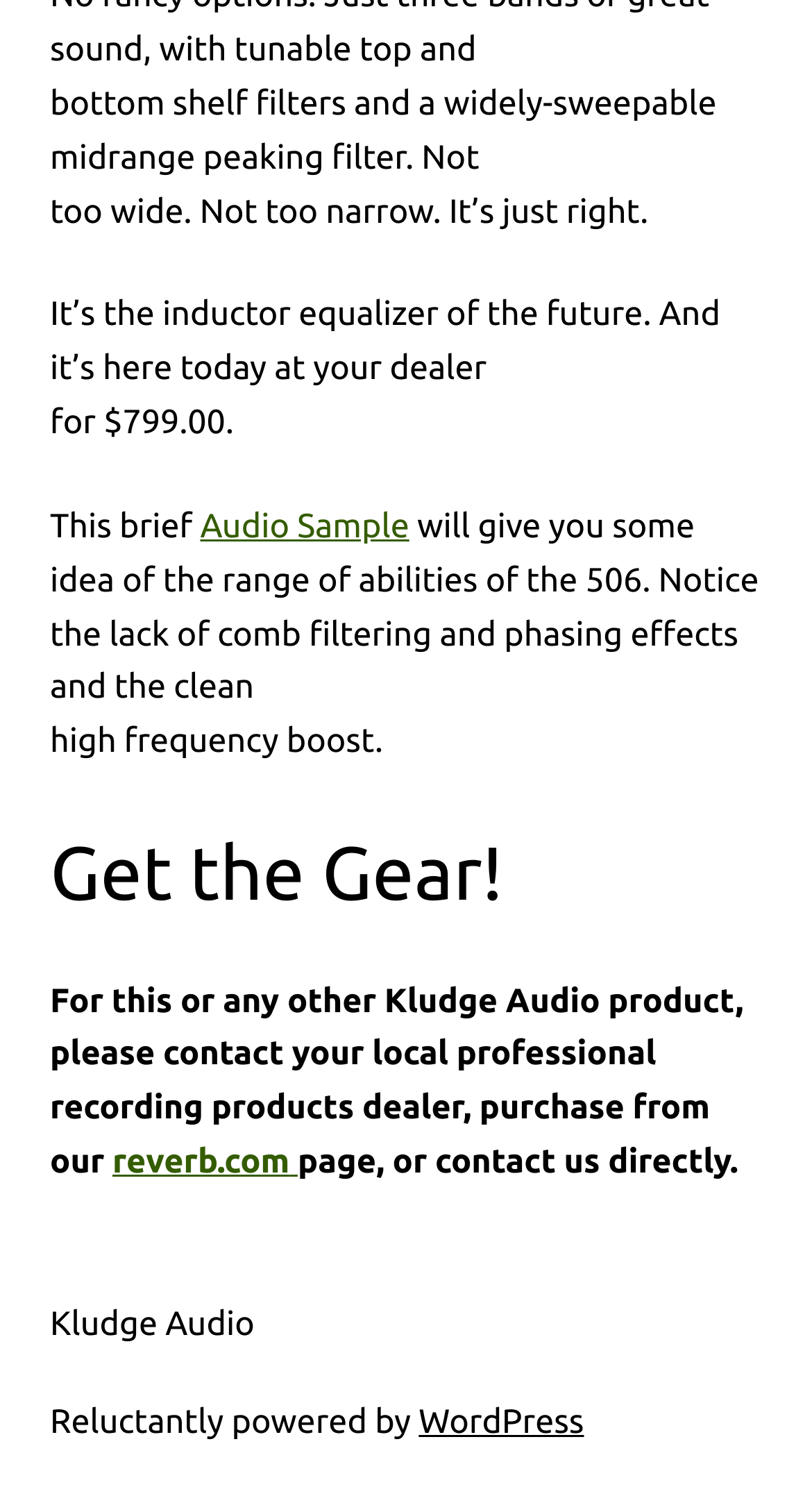Please give a succinct answer to the question in one word or phrase:
What is the platform that powers the website?

WordPress